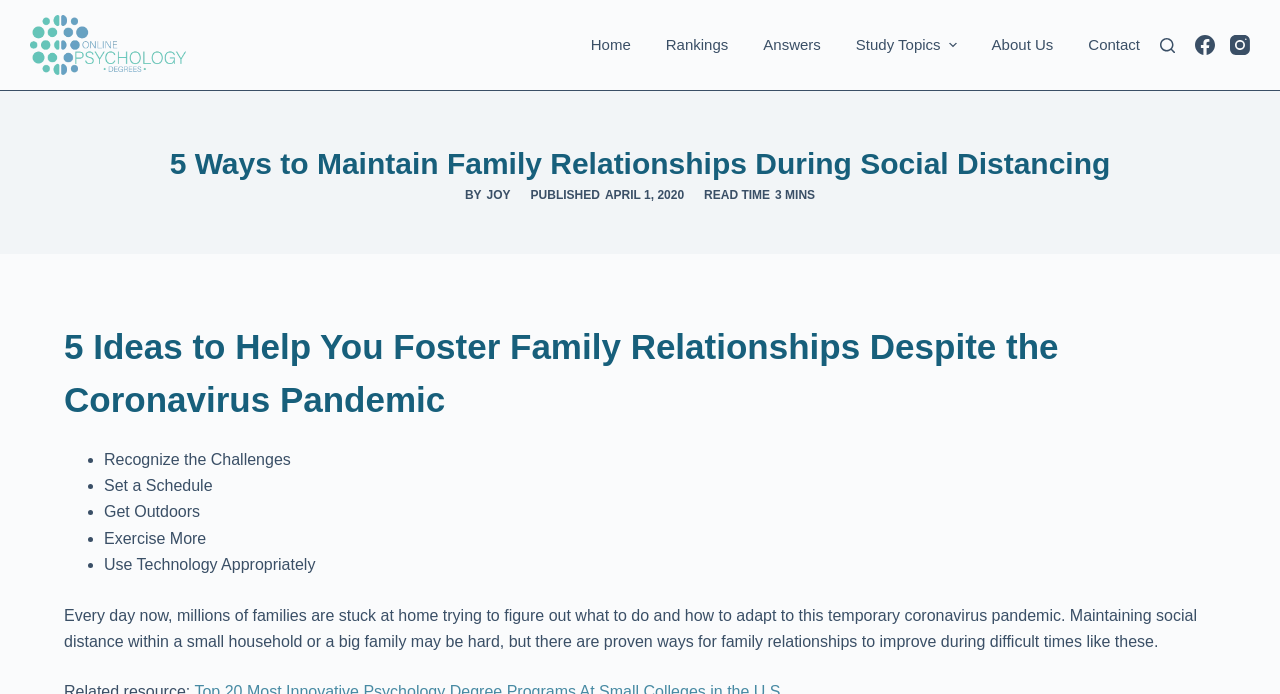Could you please study the image and provide a detailed answer to the question:
How many ideas are presented to foster family relationships?

The article presents 5 ideas to help foster family relationships during the pandemic, which are listed as bullet points: Recognize the Challenges, Set a Schedule, Get Outdoors, Exercise More, and Use Technology Appropriately.